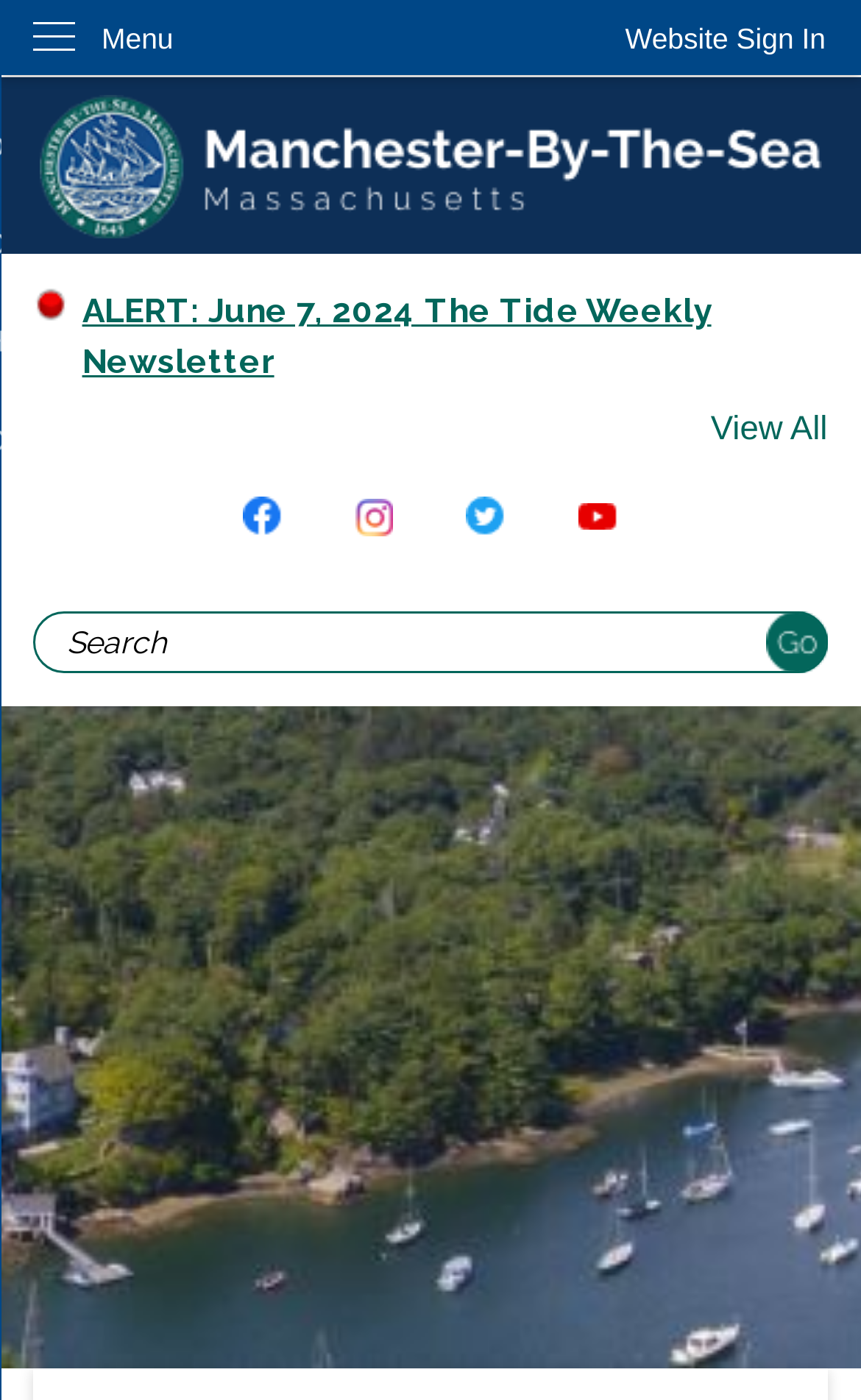Please mark the clickable region by giving the bounding box coordinates needed to complete this instruction: "Go to the home page".

[0.039, 0.067, 0.961, 0.17]